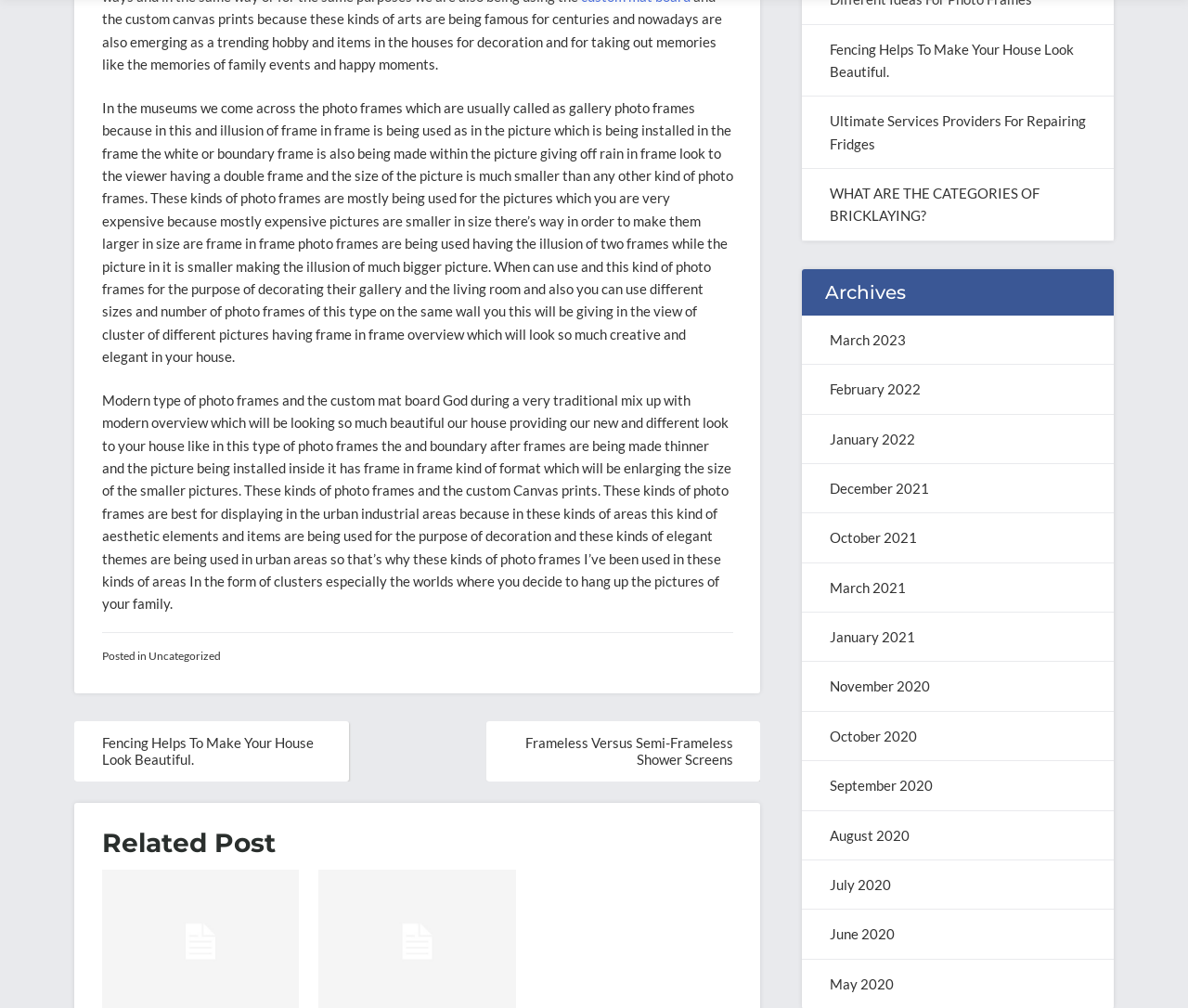What is the purpose of frame in frame photo frames?
Could you give a comprehensive explanation in response to this question?

The purpose of frame in frame photo frames is to create an illusion of a larger picture by adding a boundary frame within the picture, making the smaller picture appear larger than it actually is.